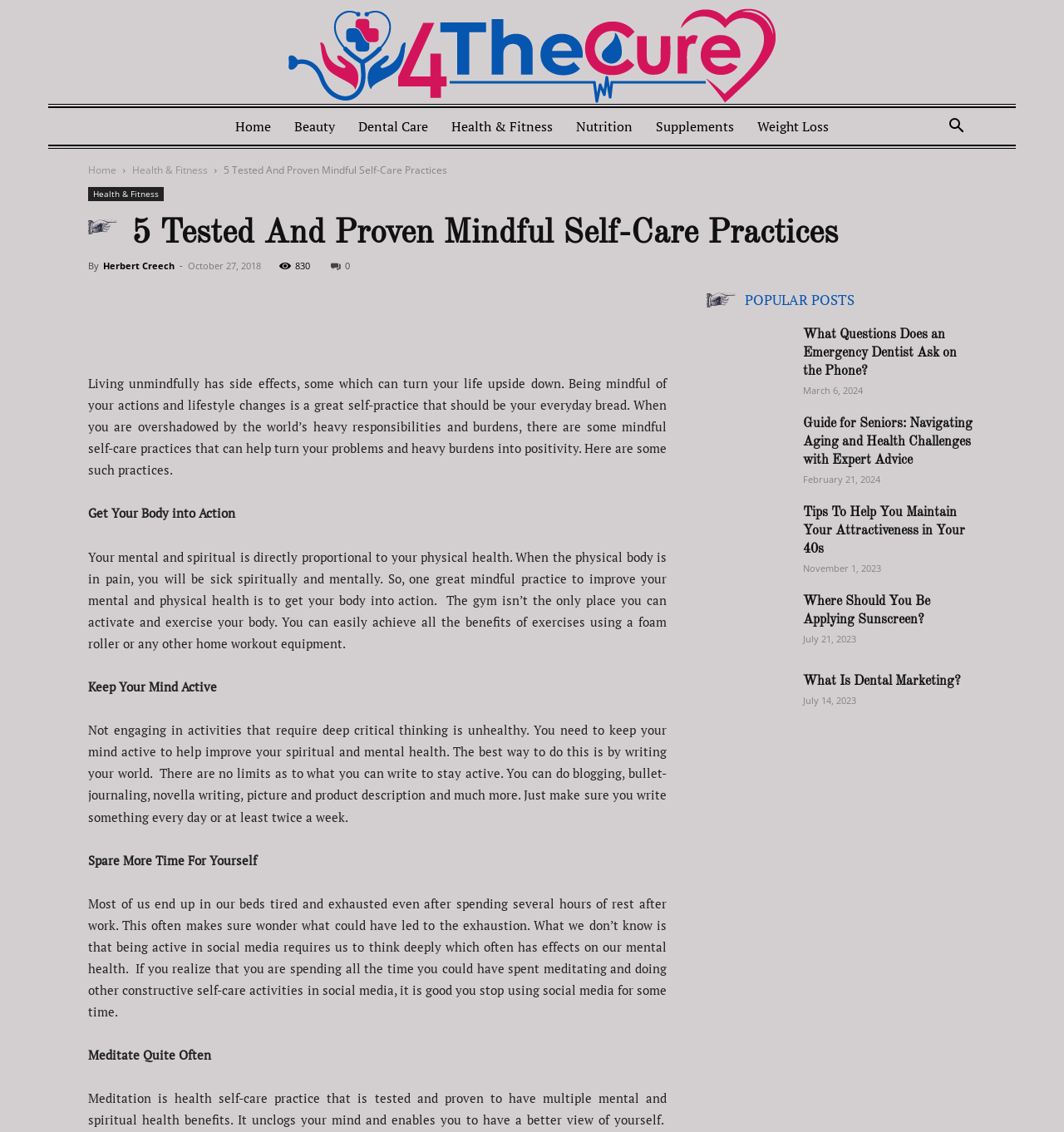Give a concise answer of one word or phrase to the question: 
What is the relationship between physical health and mental health?

Directly proportional